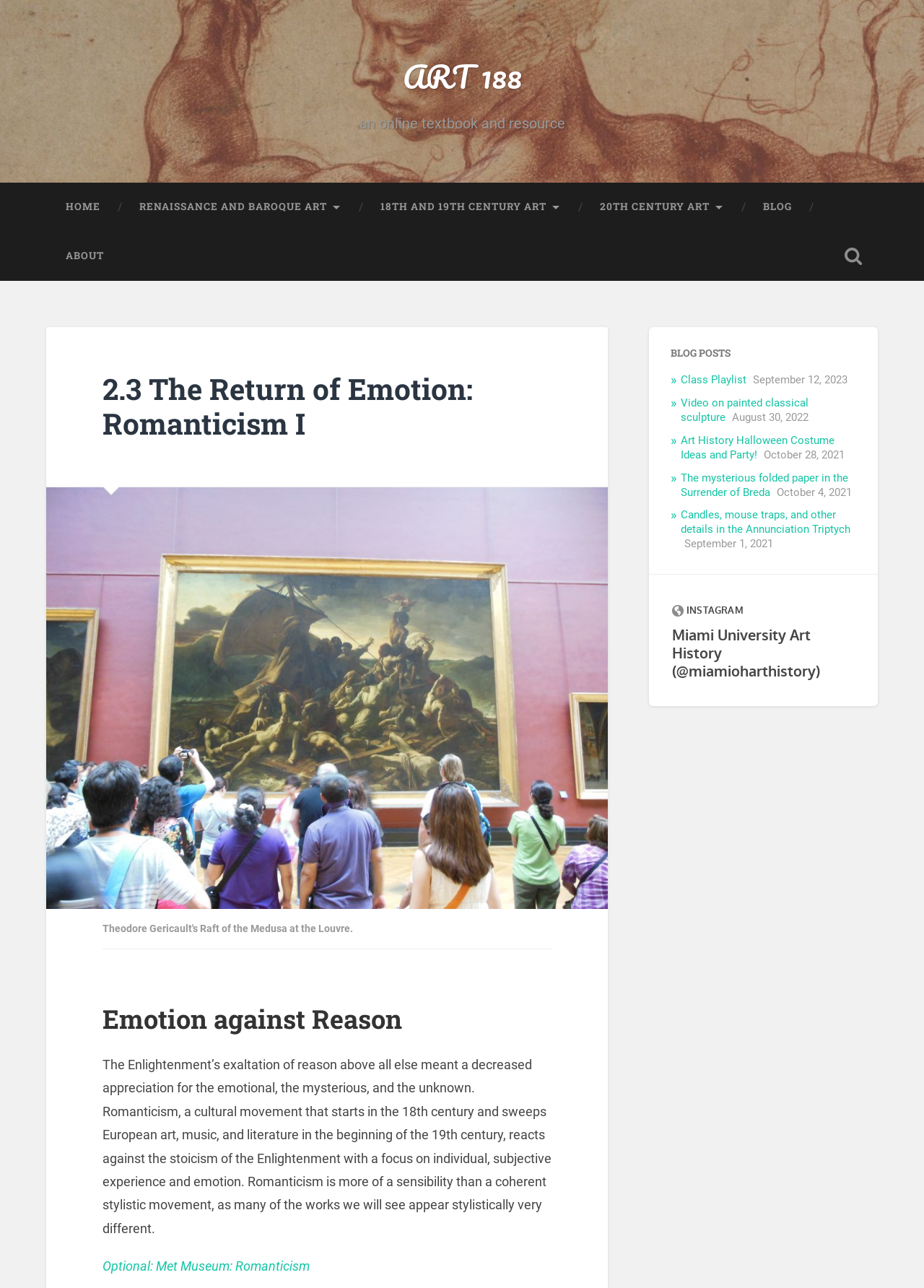Determine the bounding box coordinates of the region to click in order to accomplish the following instruction: "go to ART 188 page". Provide the coordinates as four float numbers between 0 and 1, specifically [left, top, right, bottom].

[0.436, 0.039, 0.564, 0.079]